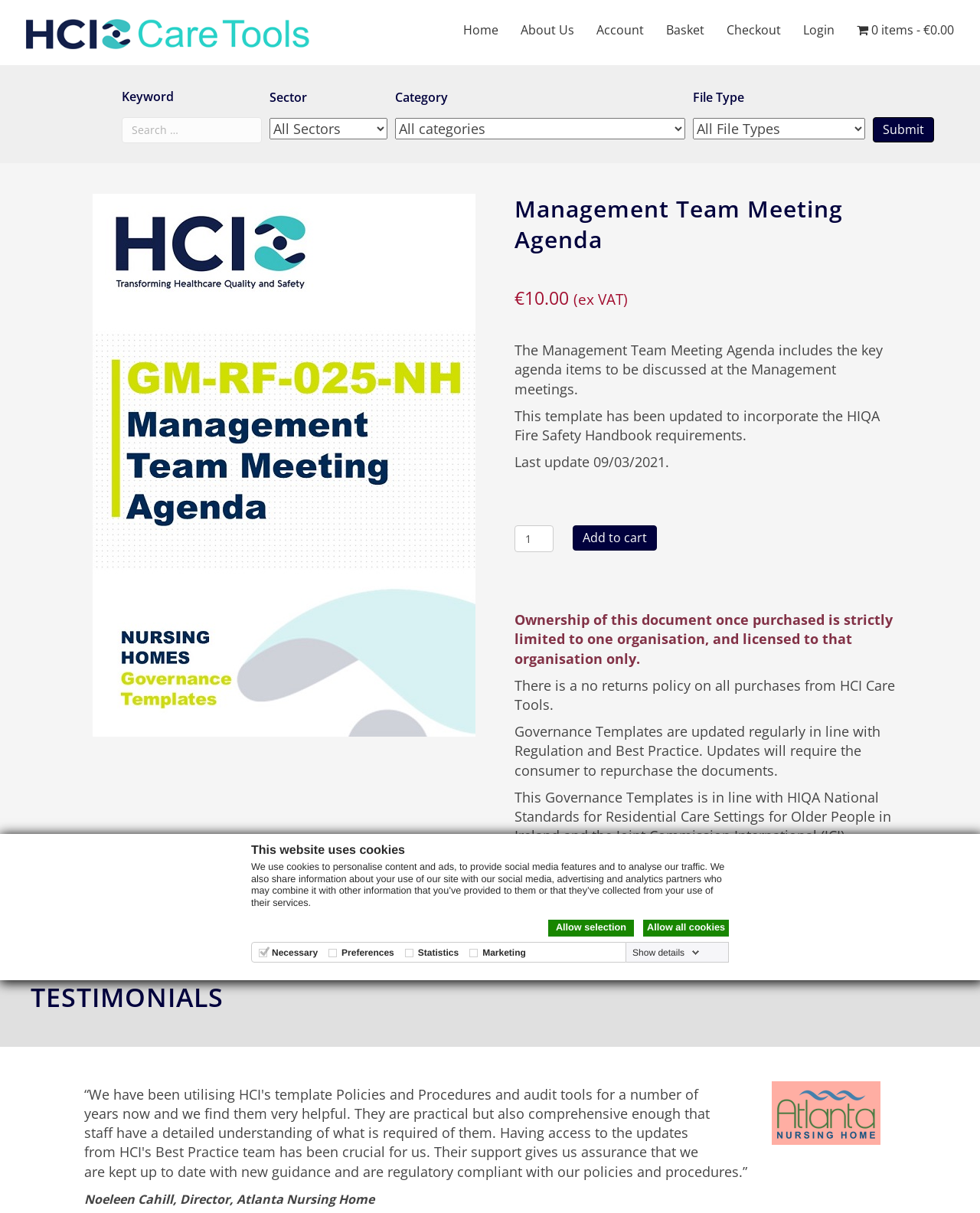Refer to the screenshot and give an in-depth answer to this question: What is the name of the organization that purchased the Governance Template?

The name of the organization that purchased the Governance Template is Atlanta Nursing Home, as mentioned in the testimonial section of the webpage.